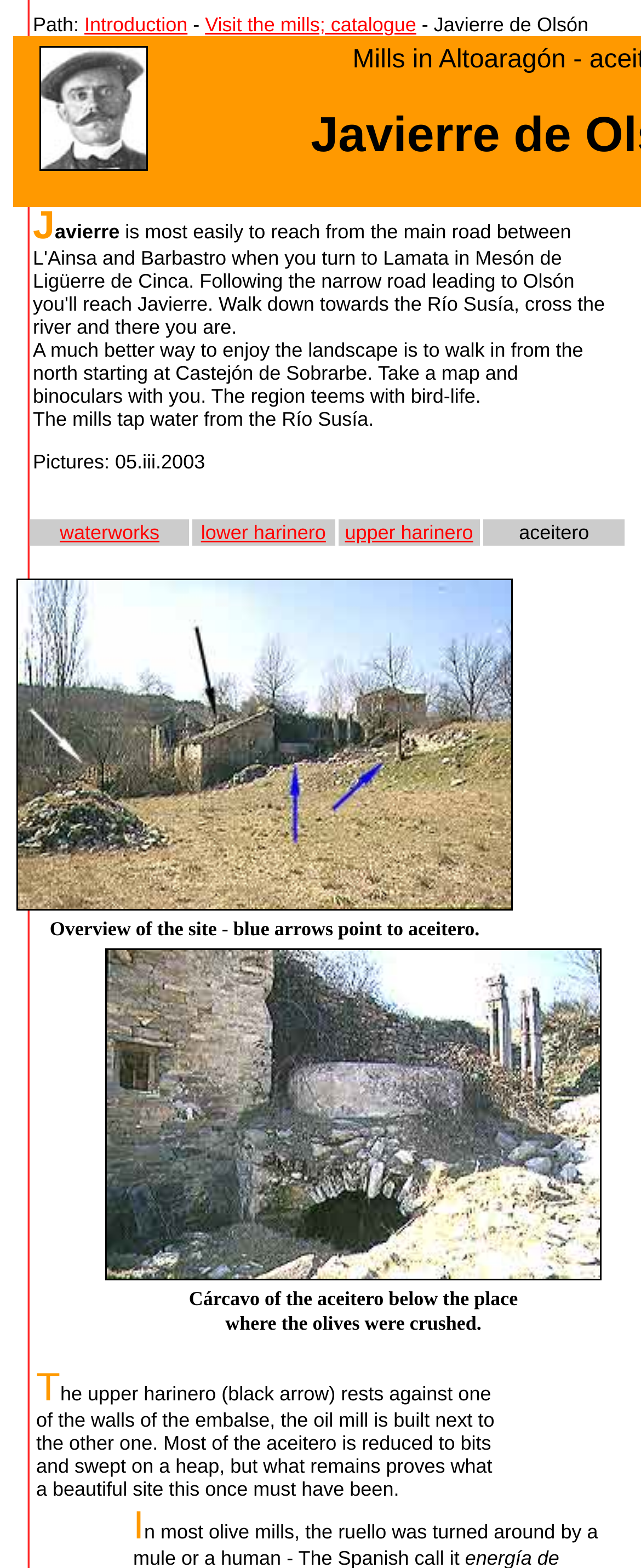Find the bounding box coordinates for the UI element whose description is: "Introduction". The coordinates should be four float numbers between 0 and 1, in the format [left, top, right, bottom].

[0.132, 0.008, 0.293, 0.023]